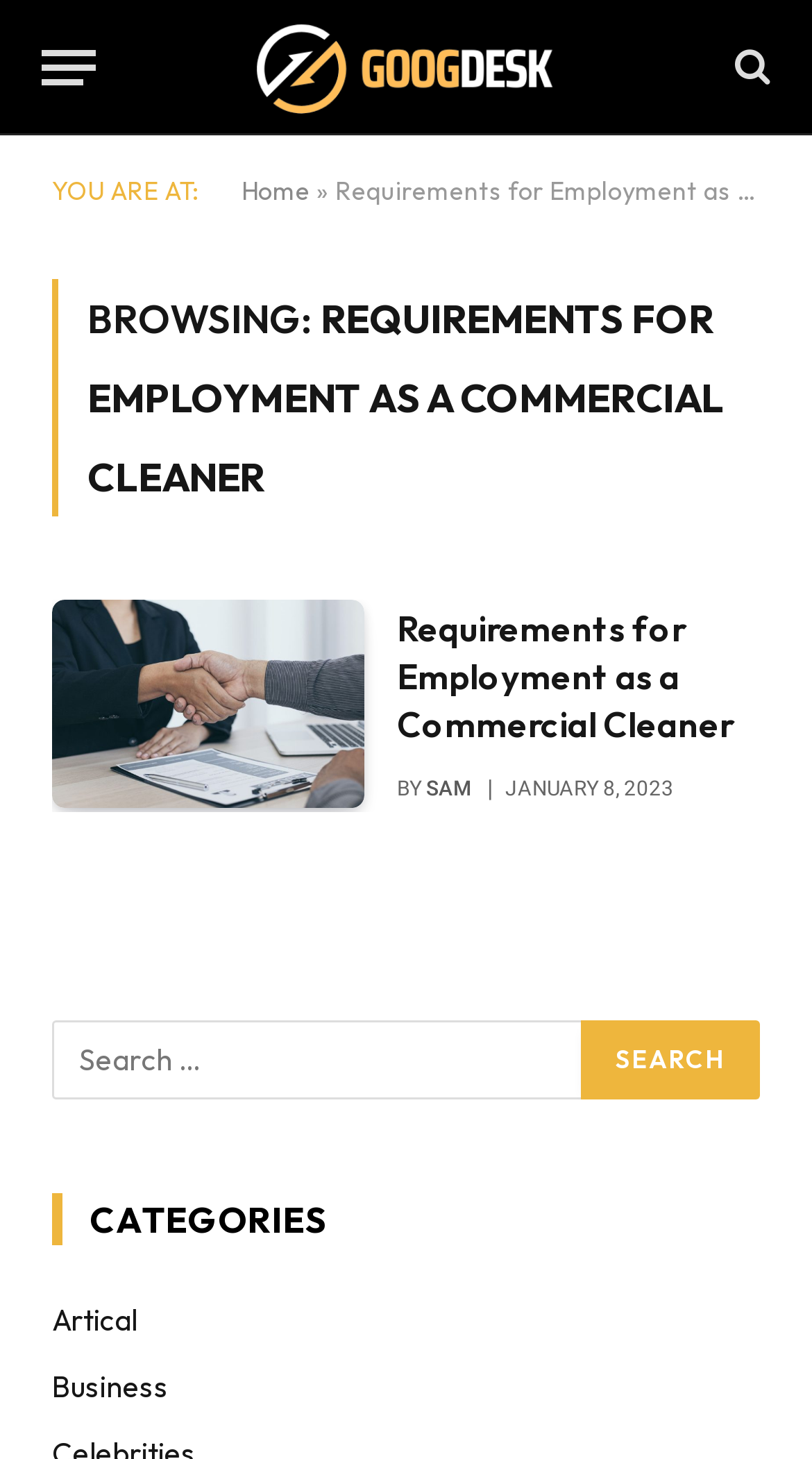Using the element description provided, determine the bounding box coordinates in the format (top-left x, top-left y, bottom-right x, bottom-right y). Ensure that all values are floating point numbers between 0 and 1. Element description: title="Googdesk"

[0.314, 0.0, 0.686, 0.093]